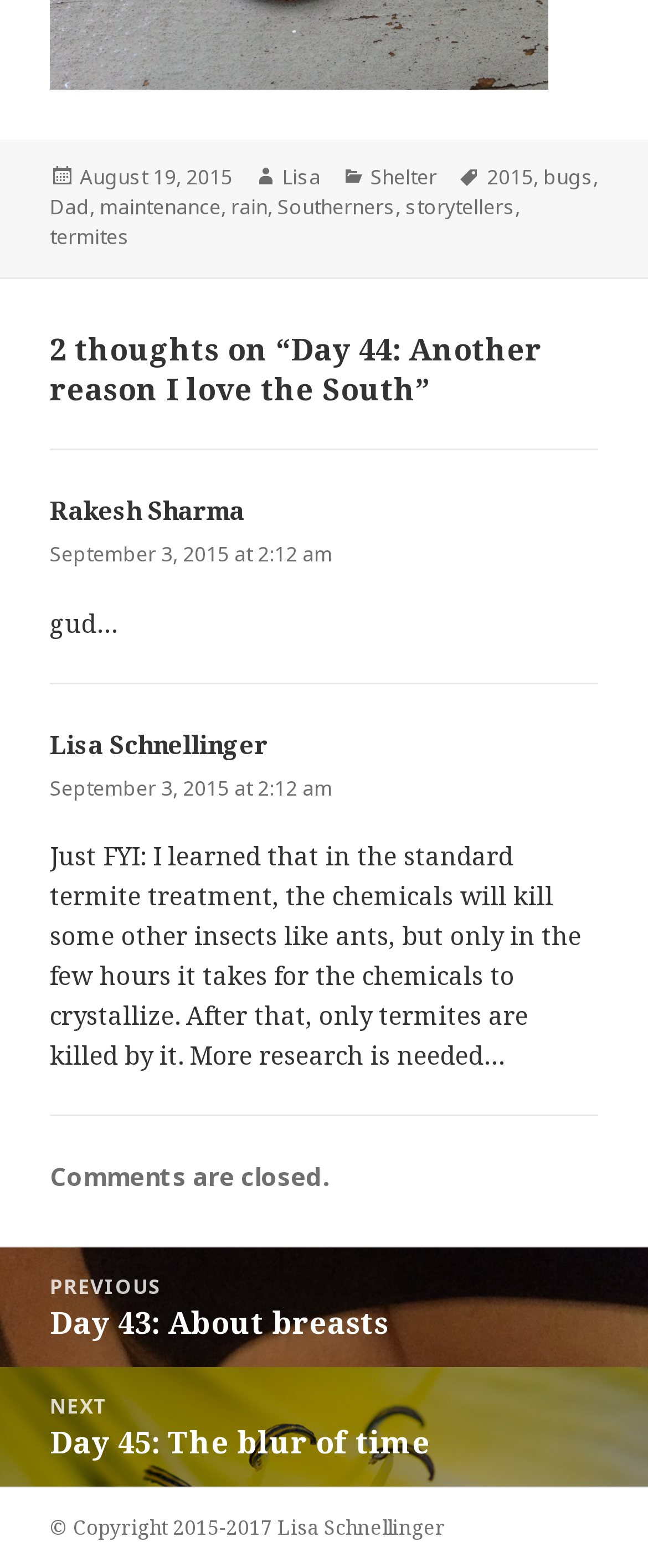Determine the coordinates of the bounding box for the clickable area needed to execute this instruction: "View post details".

[0.077, 0.21, 0.923, 0.261]